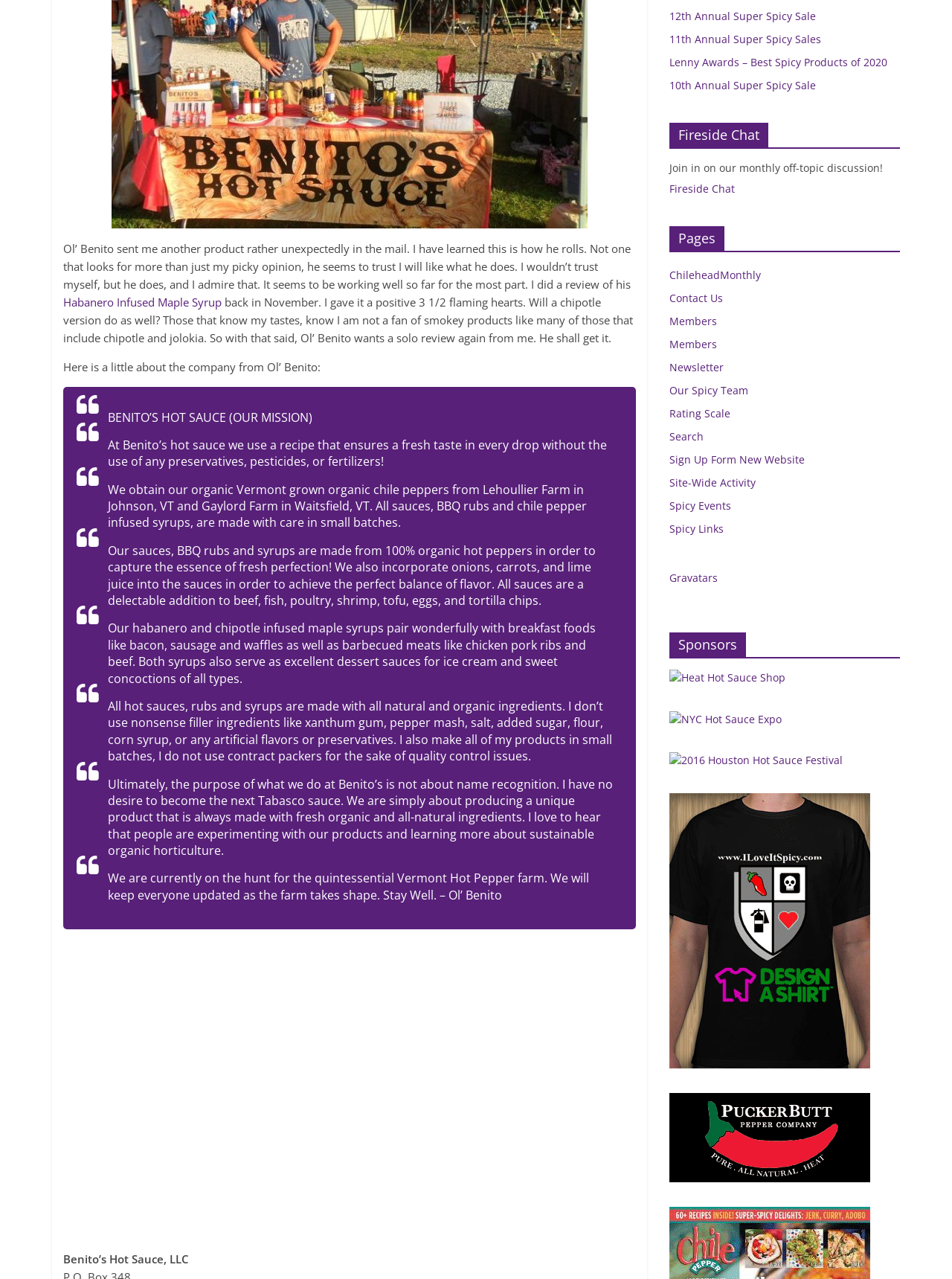Return the bounding box coordinates of the UI element that corresponds to this description: "alt="Chile Pepper Magazine"". The coordinates must be given as four float numbers in the range of 0 and 1, [left, top, right, bottom].

[0.703, 0.944, 0.914, 0.955]